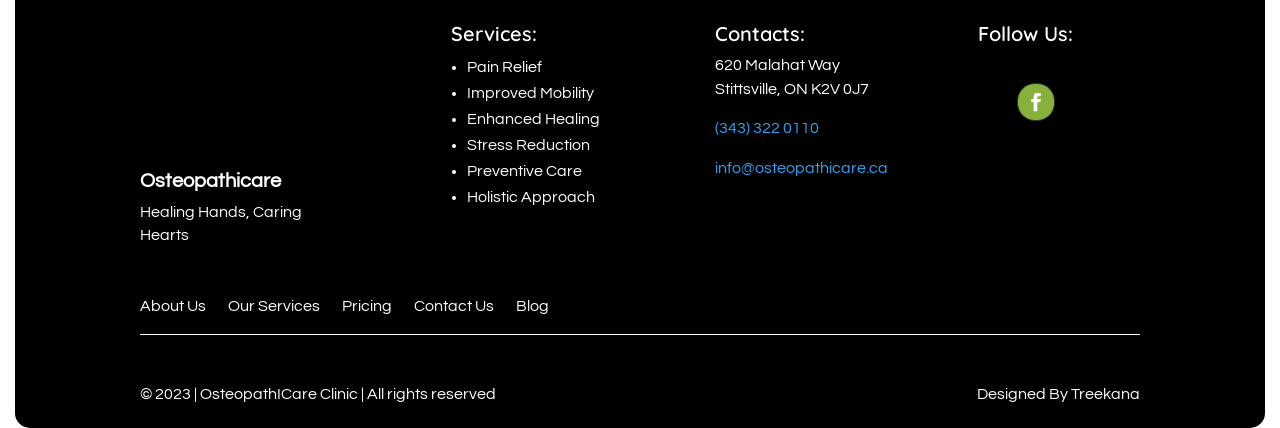What is the name of the clinic?
Refer to the image and give a detailed response to the question.

The name of the clinic can be found in the heading element at the top of the webpage, which reads 'Osteopathicare'.